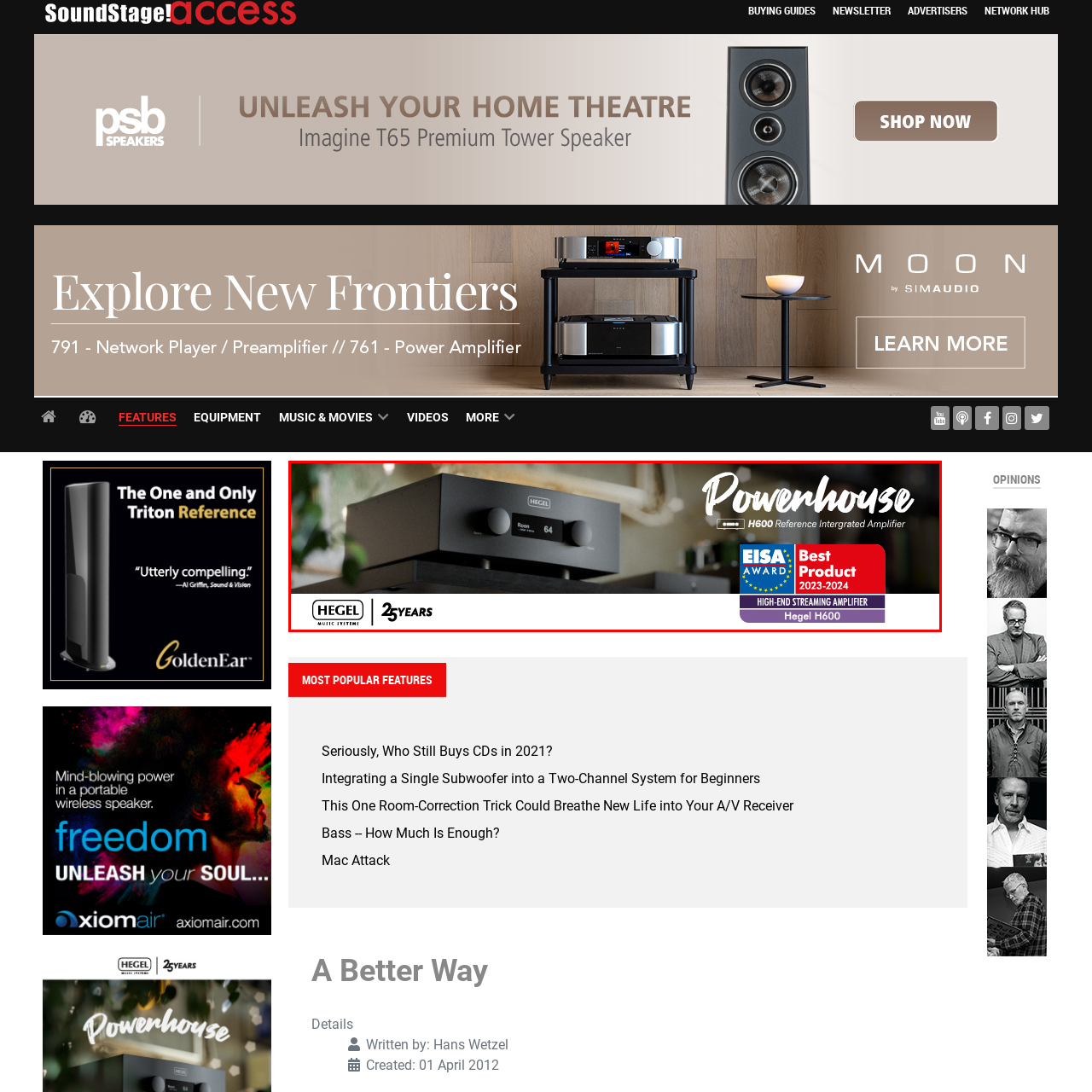Check the image highlighted in red, How many years of warranty does the product have?
 Please answer in a single word or phrase.

Two